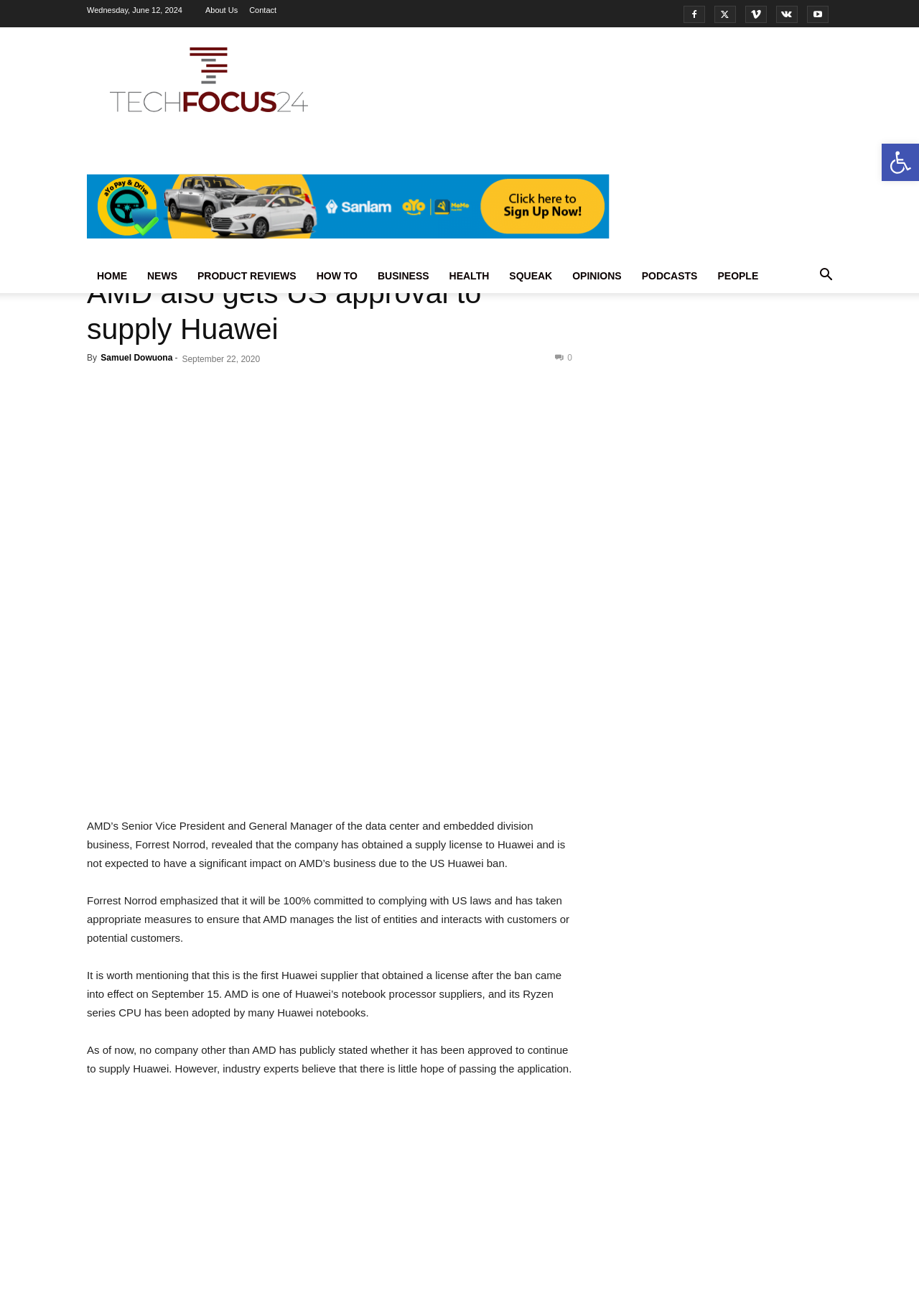Given the content of the image, can you provide a detailed answer to the question?
Who is the Senior Vice President and General Manager of AMD?

The article mentions that Forrest Norrod, the Senior Vice President and General Manager of the data center and embedded division business, revealed that the company has obtained a supply license to Huawei.